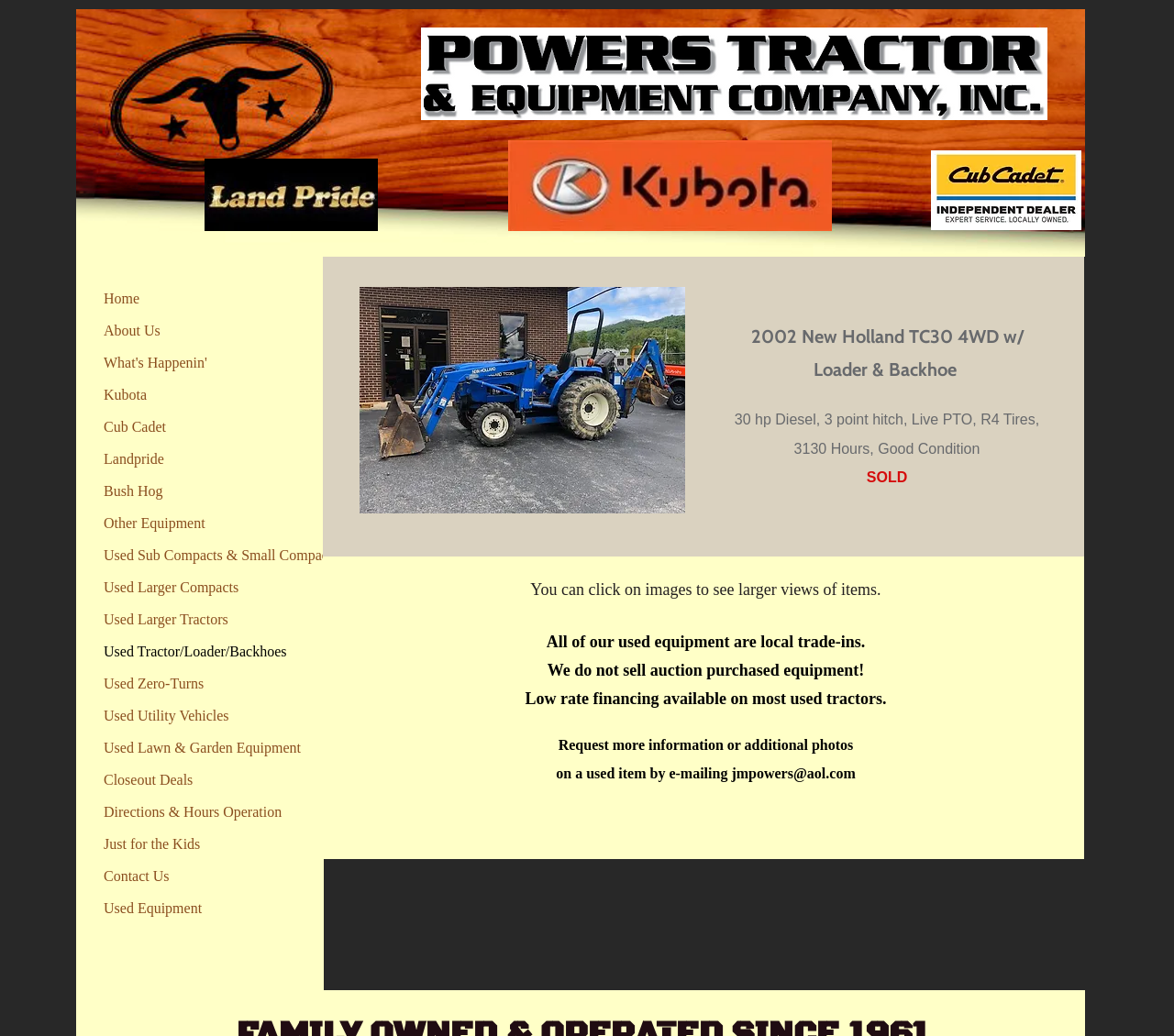Using the element description: "Landpride", determine the bounding box coordinates for the specified UI element. The coordinates should be four float numbers between 0 and 1, [left, top, right, bottom].

[0.08, 0.429, 0.147, 0.458]